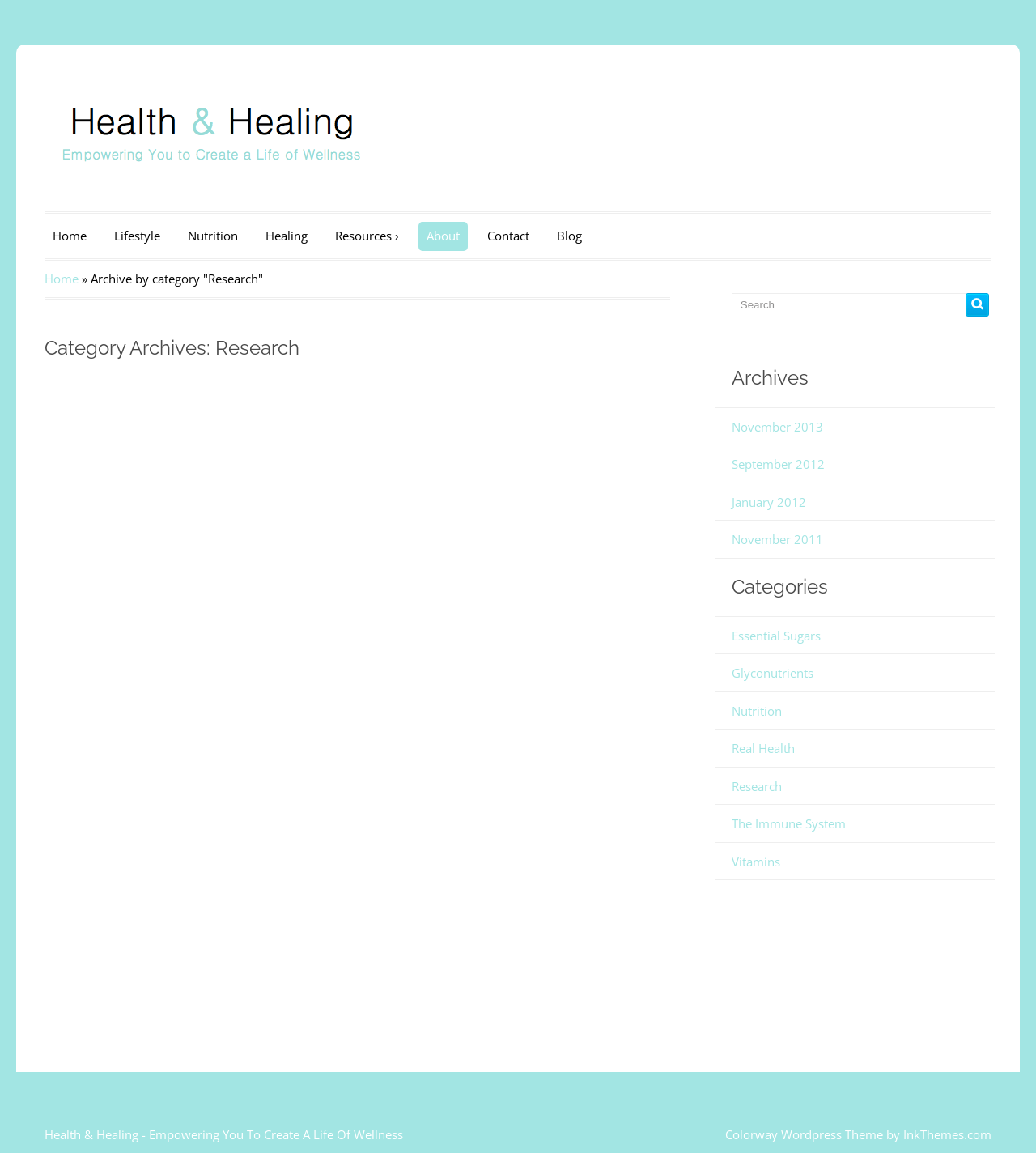Create a full and detailed caption for the entire webpage.

The webpage is titled "Research Archives - Health & Healing" and features a logo at the top left corner. Below the logo, there is a navigation menu with links to "Home", "Lifestyle", "Nutrition", "Healing", "Resources", "About", "Contact", and "Blog".

The main content of the page is divided into two sections. The left section contains a series of archived research articles, each with a heading, a brief summary, and links to related categories. The articles are listed in reverse chronological order, with the most recent one at the top. Each article has a "Continue Reading..." link and a "No Comments" link.

The right section of the page contains a search bar at the top, followed by a list of archives organized by month and year. Below the archives, there is a list of categories, including "Essential Sugars", "Glyconutrients", "Nutrition", "Real Health", "Research", "The Immune System", and "Vitamins".

At the very bottom of the page, there is a link to "Health & Healing - Empowering You To Create A Life Of Wellness".